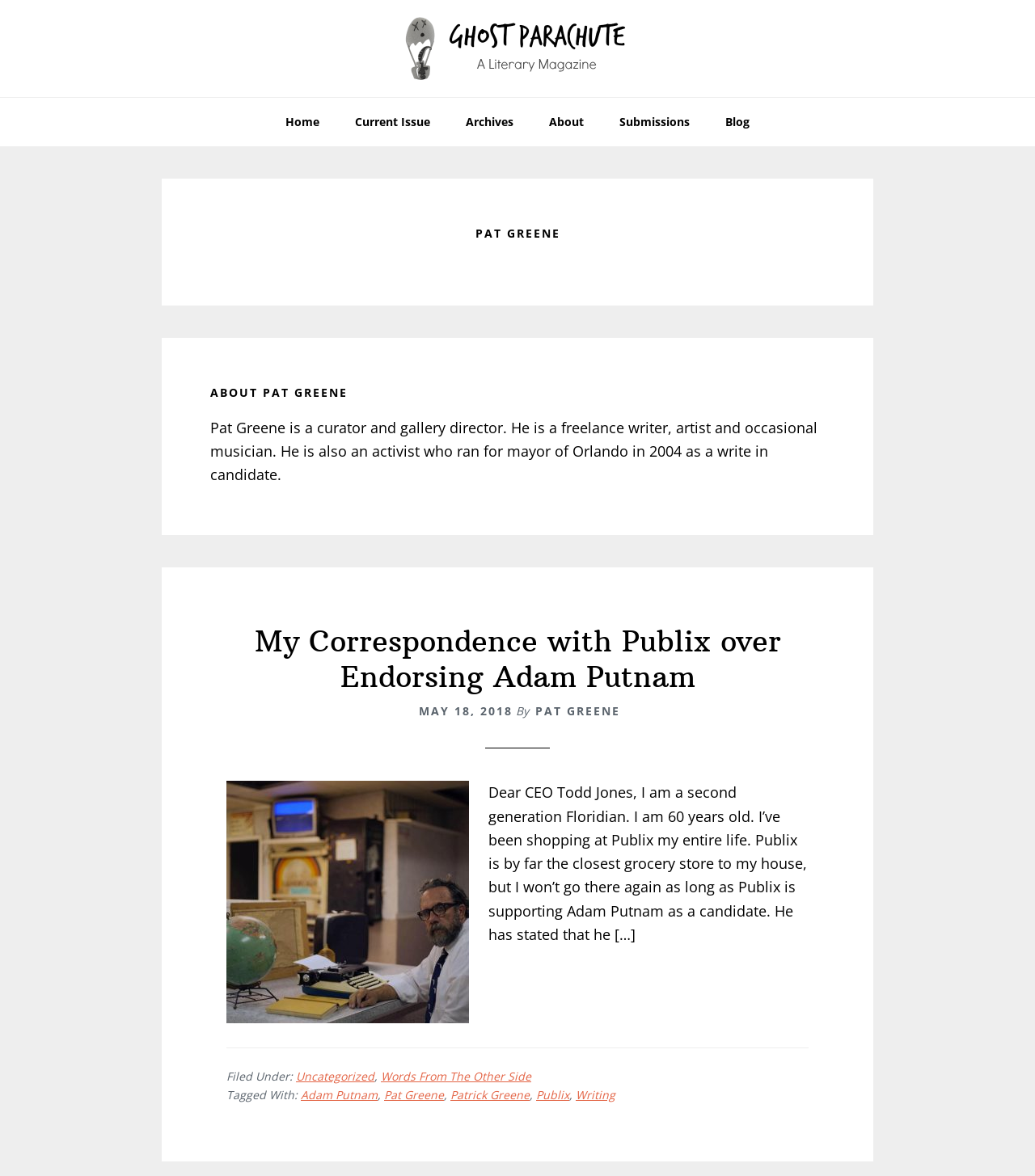Select the bounding box coordinates of the element I need to click to carry out the following instruction: "view current issue".

[0.327, 0.083, 0.431, 0.124]